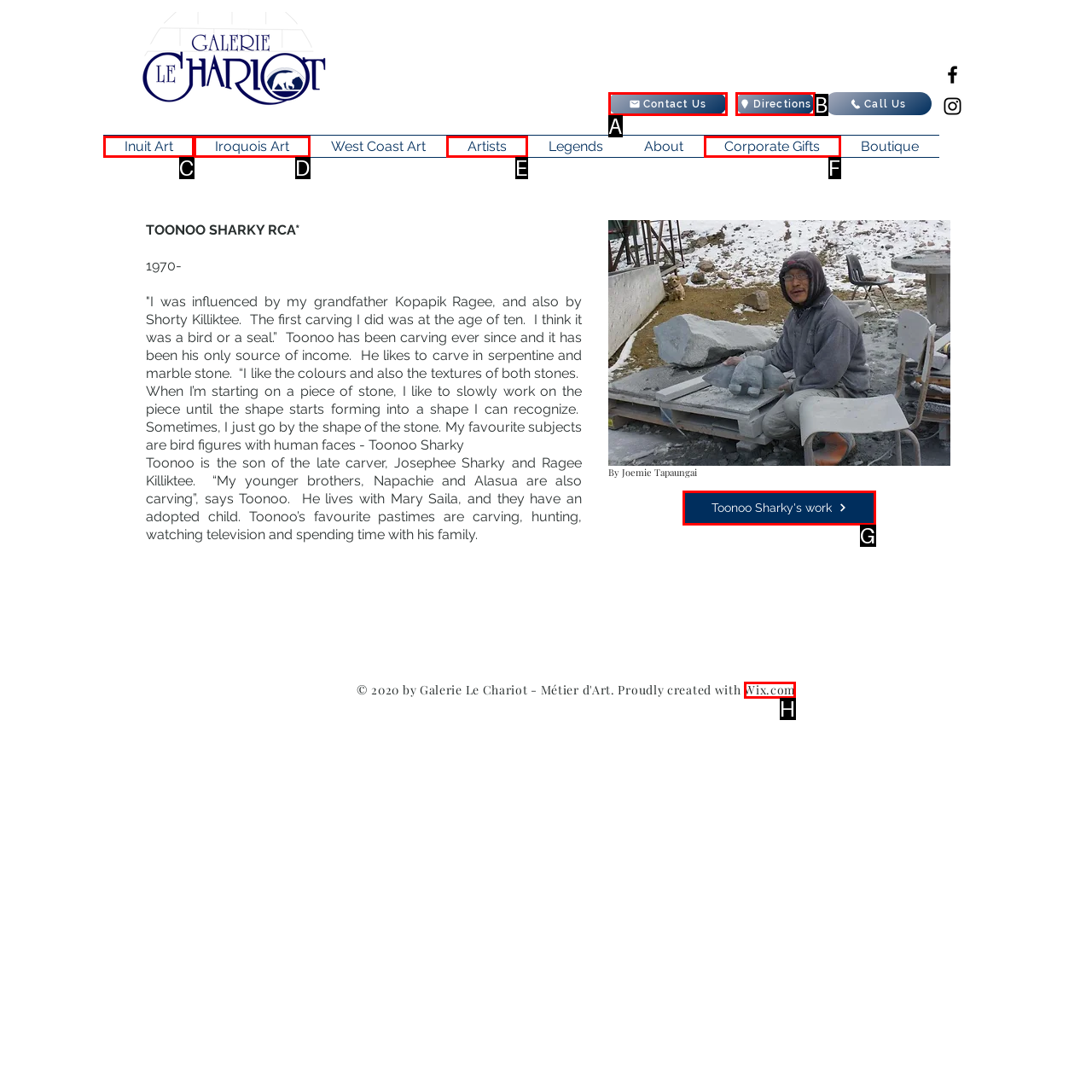Determine which HTML element best fits the description: Iroquois Art
Answer directly with the letter of the matching option from the available choices.

D